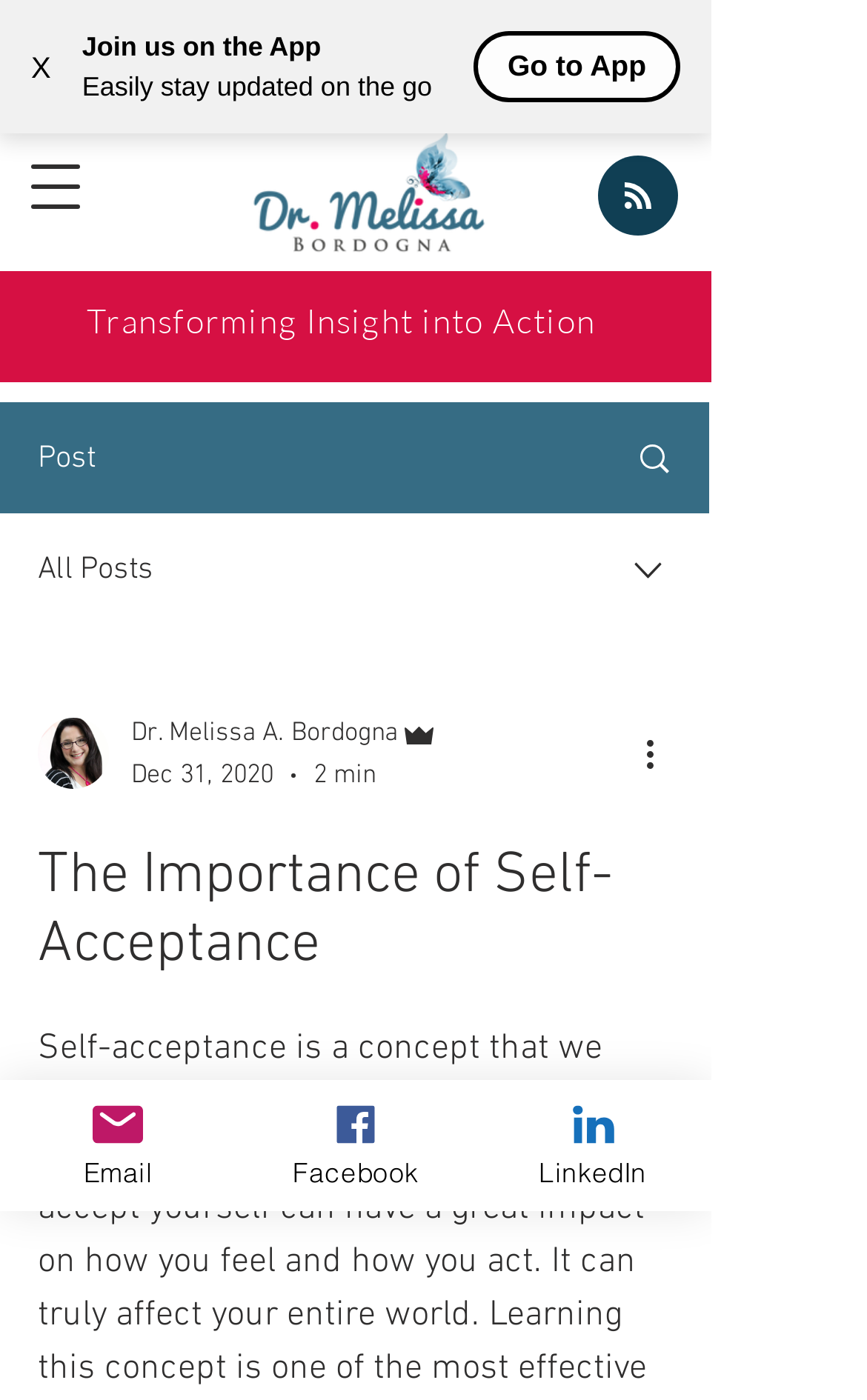Specify the bounding box coordinates of the area to click in order to execute this command: 'Go to App'. The coordinates should consist of four float numbers ranging from 0 to 1, and should be formatted as [left, top, right, bottom].

[0.585, 0.035, 0.745, 0.059]